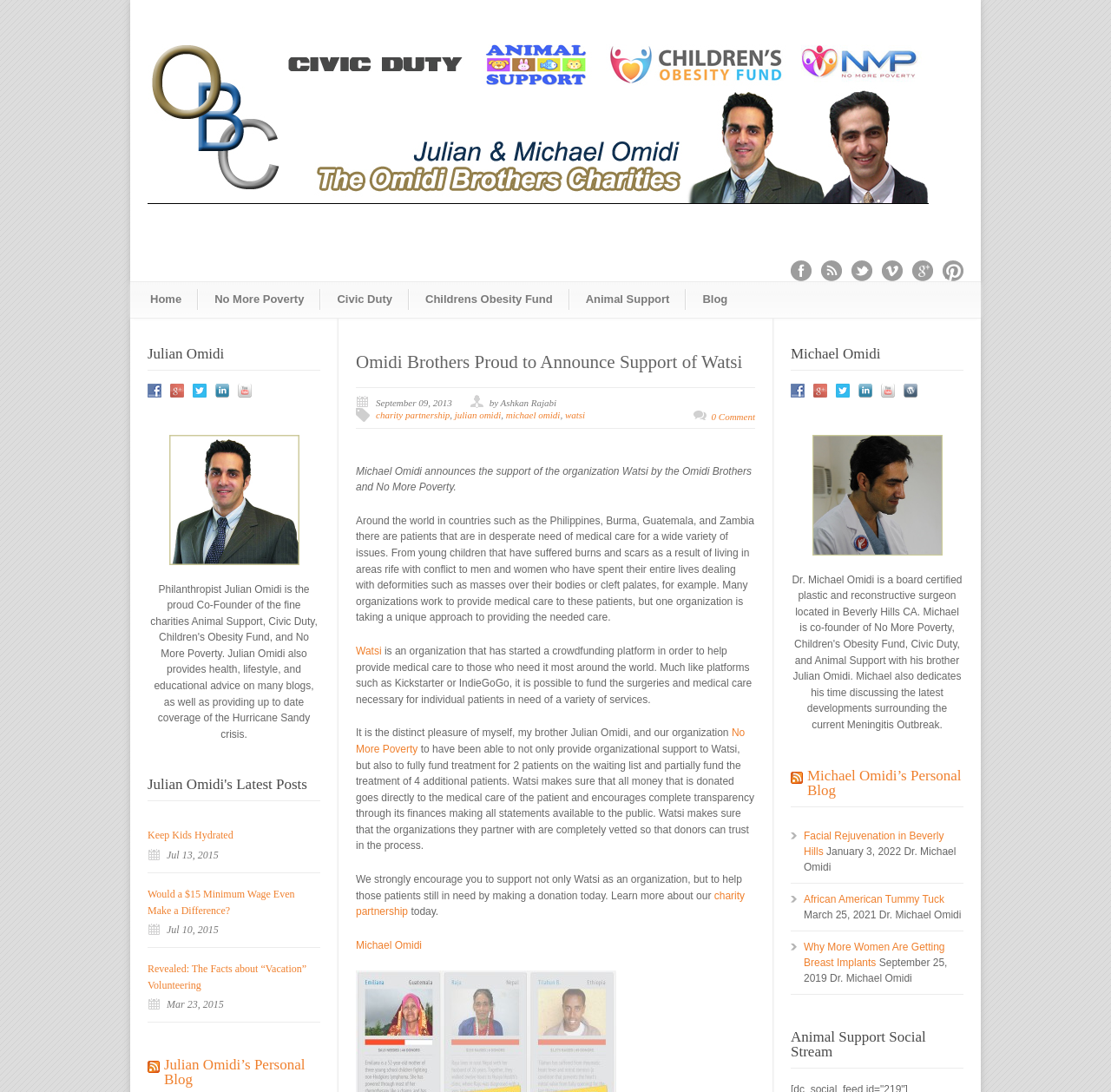Provide an in-depth caption for the webpage.

This webpage is about Omidi Brothers' support for Watsi, a charity organization. At the top, there is a logo of Omidi Brothers Charities, accompanied by a link to the charity's website. Below the logo, there are social media links, including Facebook, RSS, Twitter, Vimeo, Google Plus, and Pinterest.

The main content of the webpage is an article announcing the Omidi Brothers' support for Watsi. The article is divided into several paragraphs, with headings and links to related topics. The article discusses the mission of Watsi, a crowdfunding platform that provides medical care to patients in need around the world. It also mentions the Omidi Brothers' contribution to Watsi, including fully funding treatment for two patients and partially funding treatment for four additional patients.

On the left side of the webpage, there are two sections. The top section is about Julian Omidi, with links to his social media profiles and a heading "Julian Omidi's Latest Posts" that lists three of his recent blog posts. The bottom section is about Michael Omidi, with similar links to his social media profiles and a heading "RSS Michael Omidi's Personal Blog" that links to his blog.

Throughout the webpage, there are several images, including social media icons, a logo of Omidi Brothers Charities, and a few other graphics. The overall layout is organized, with clear headings and concise text.